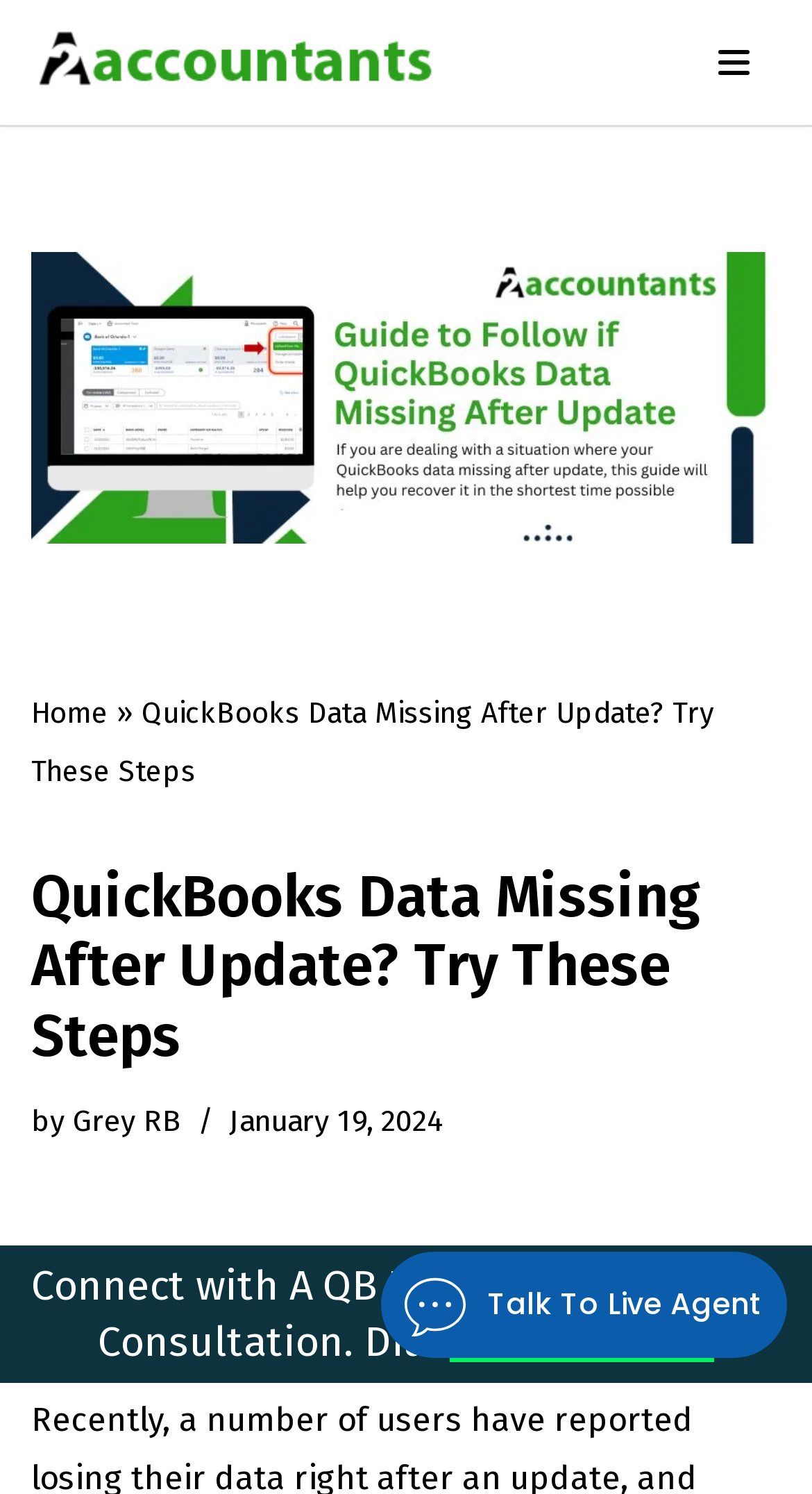Provide a thorough description of the webpage's content and layout.

This webpage is about recovering QuickBooks data that has gone missing after an update. At the top-left corner, there is a logo of "a2accountants" accompanied by a link to the blog for financial insights, tips, and expert advice. Below this, there is a navigation menu button on the top-right corner, which when expanded, reveals a menu with links to the home page and other sections.

The main content of the webpage is headed by a title "QuickBooks Data Missing After Update? Try These Steps" which is also accompanied by the author's name "Grey RB" and the date "January 19, 2024". There is an image related to QuickBooks data missing after an update above the title.

On the top-right side, there is an image of a live agent and a static text "Talk To Live Agent". Below this, there is a call-to-action section that encourages users to connect with a QB ProAdvisor for a free consultation, along with a phone number "1800 580-5375" to dial.

There are several other UI elements on the page, including an image of a rounded edge, a "Skip to content" link at the top-left corner, and a "Listen to this article" option with a corresponding image. Overall, the webpage appears to be a guide or tutorial on recovering QuickBooks data, with various elements and options to facilitate user engagement.